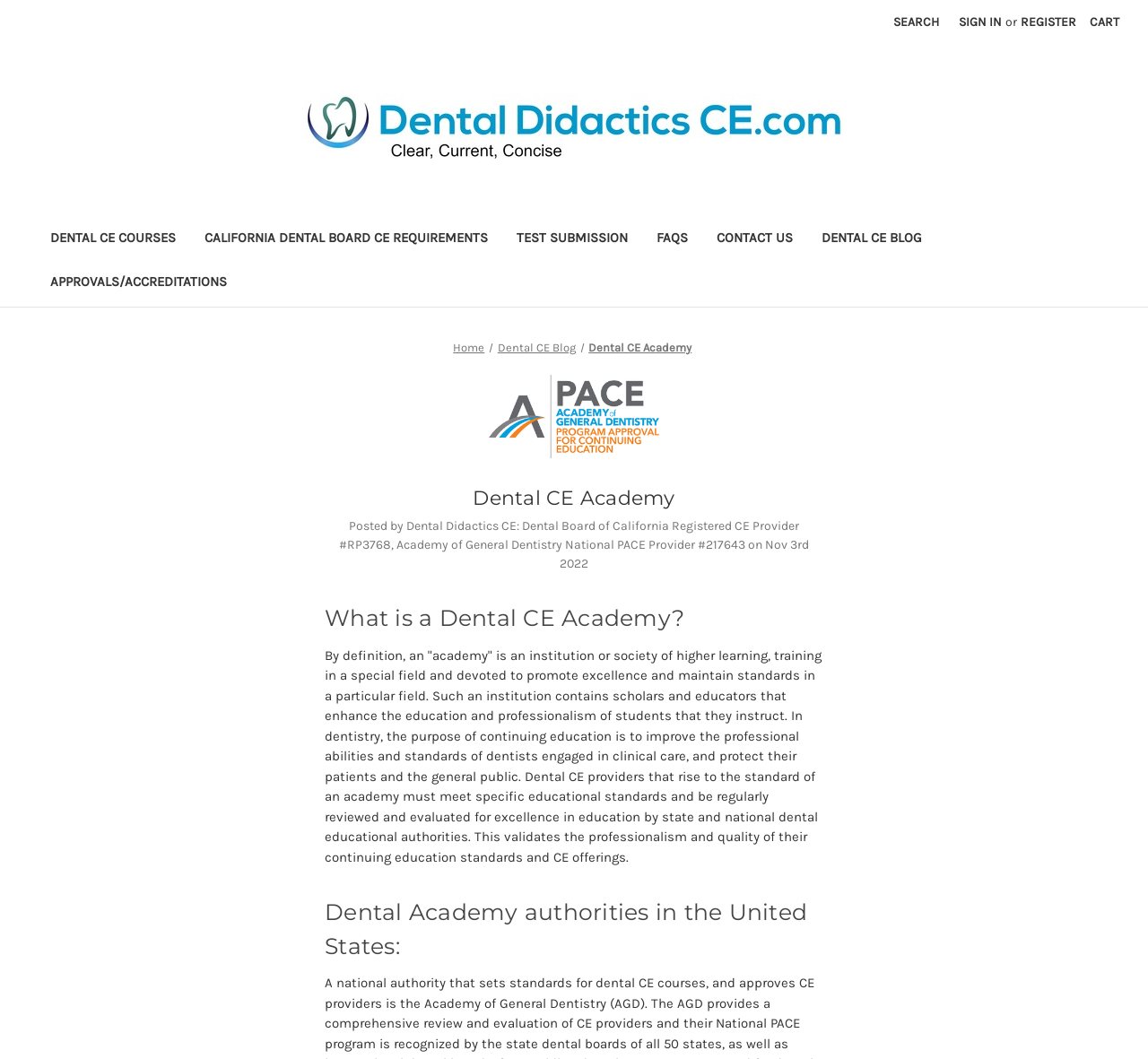Given the element description California Dental Board CE Requirements, specify the bounding box coordinates of the corresponding UI element in the format (top-left x, top-left y, bottom-right x, bottom-right y). All values must be between 0 and 1.

[0.166, 0.206, 0.438, 0.248]